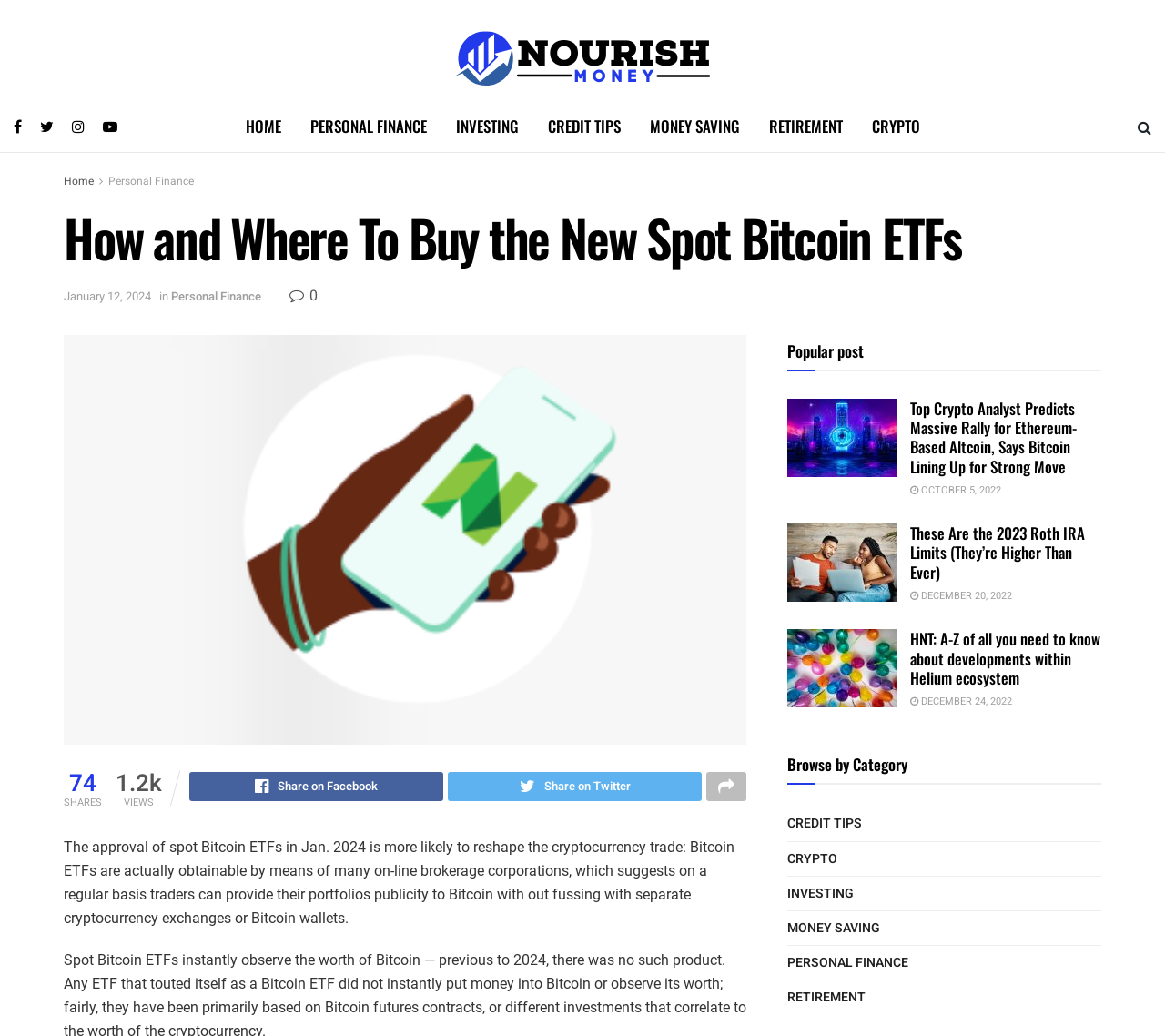Indicate the bounding box coordinates of the clickable region to achieve the following instruction: "Click on the 'HOME' link."

[0.198, 0.098, 0.254, 0.147]